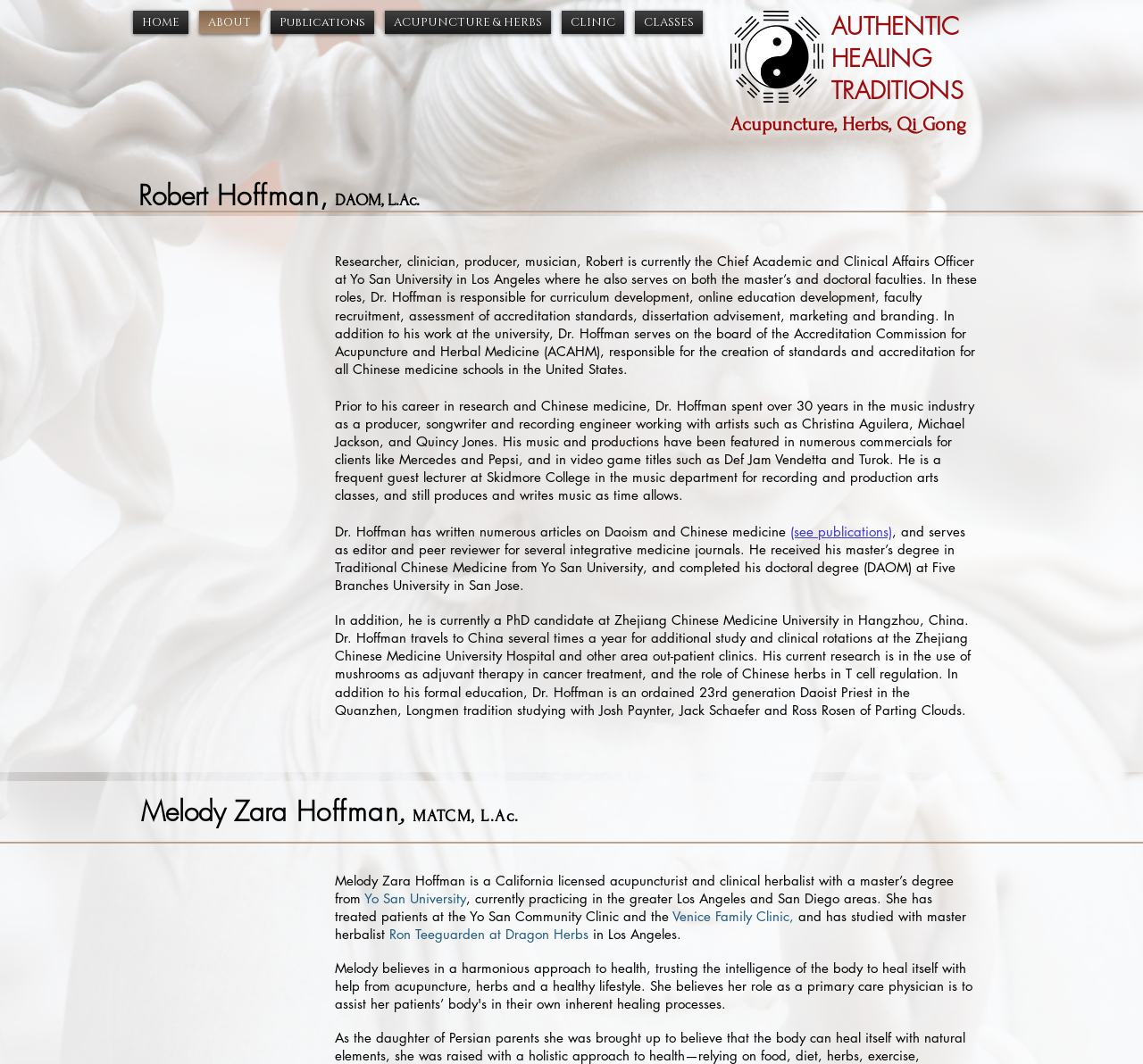What is the name of the master herbalist with whom Melody Zara Hoffman has studied?
From the details in the image, answer the question comprehensively.

According to the webpage, Melody Zara Hoffman has studied with master herbalist Ron Teeguarden at Dragon Herbs in Los Angeles.